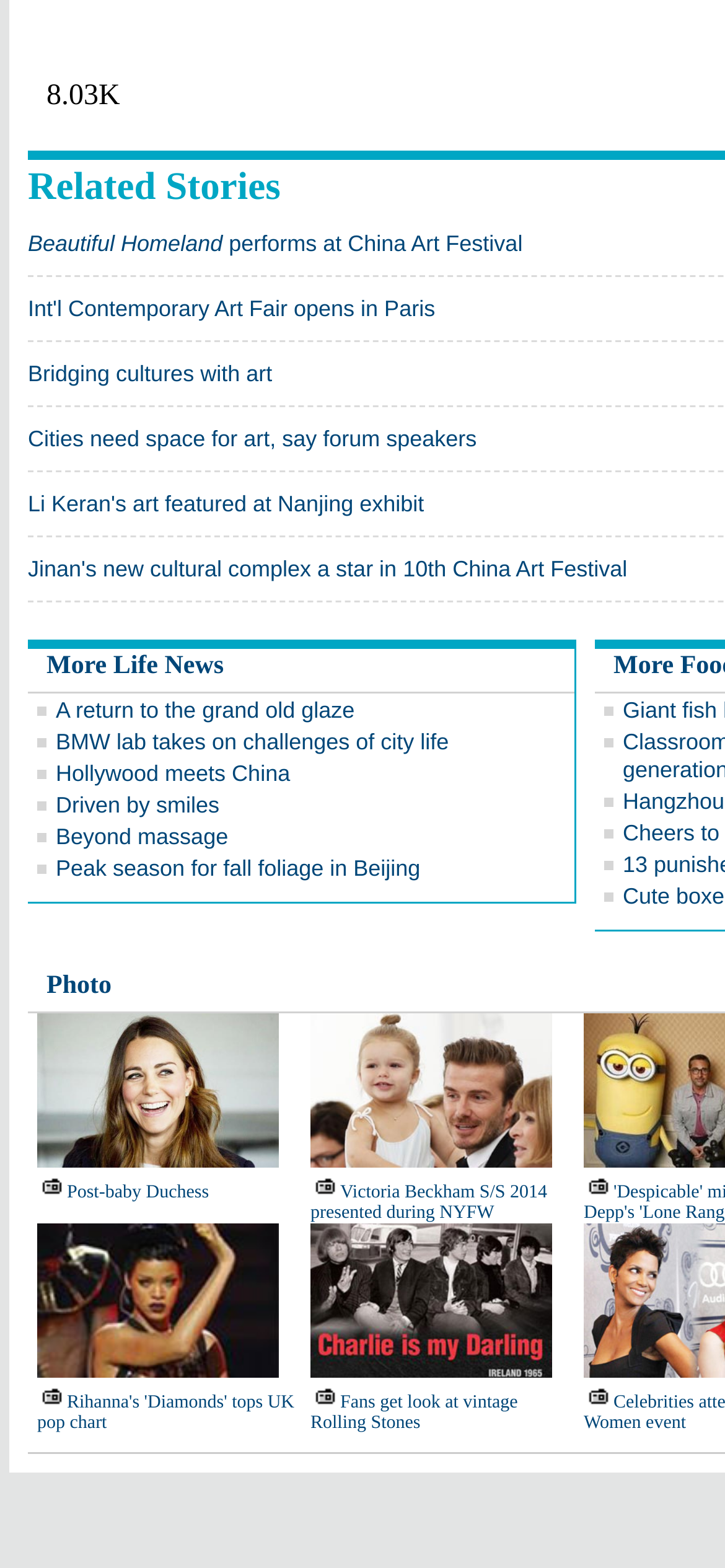Please find the bounding box coordinates (top-left x, top-left y, bottom-right x, bottom-right y) in the screenshot for the UI element described as follows: Save / follow 3

None